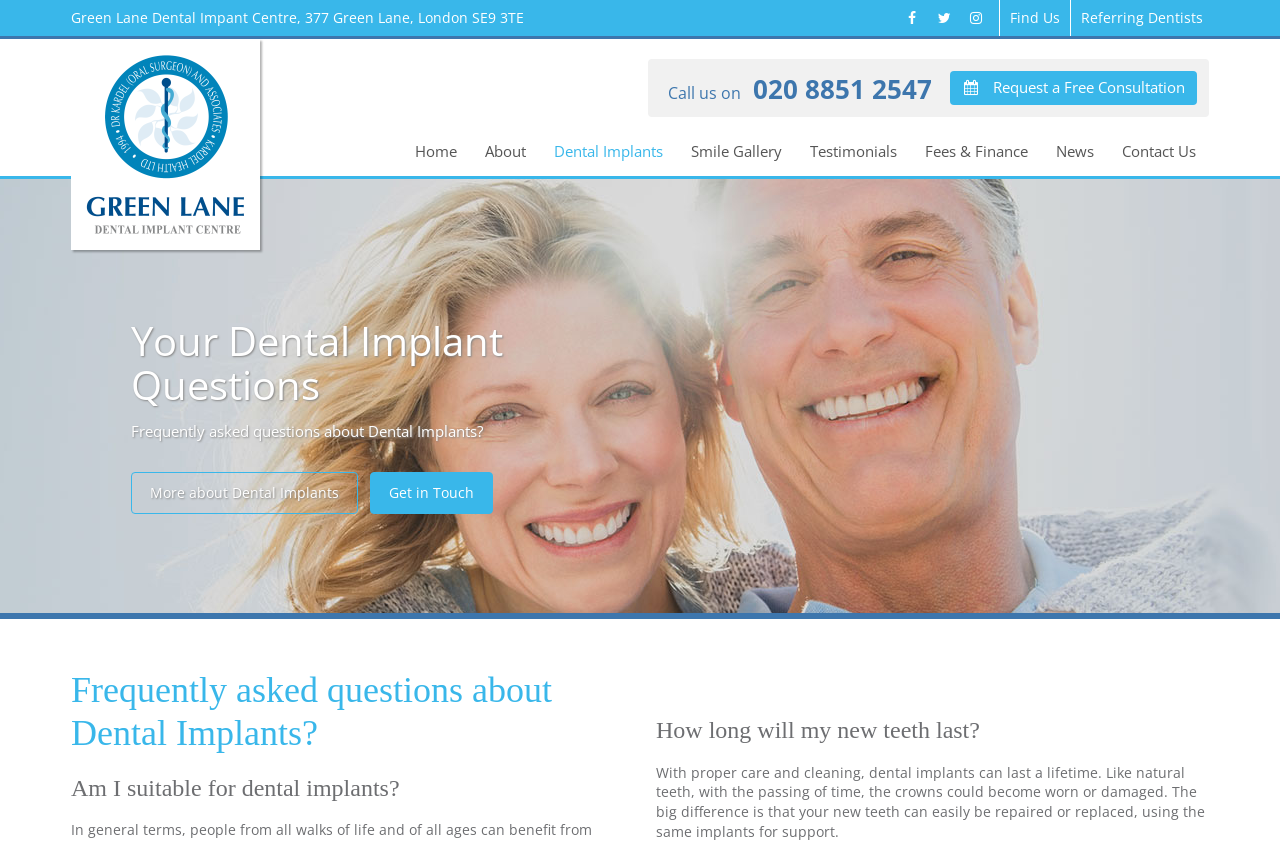Identify the bounding box of the UI element that matches this description: "Home".

[0.316, 0.161, 0.363, 0.199]